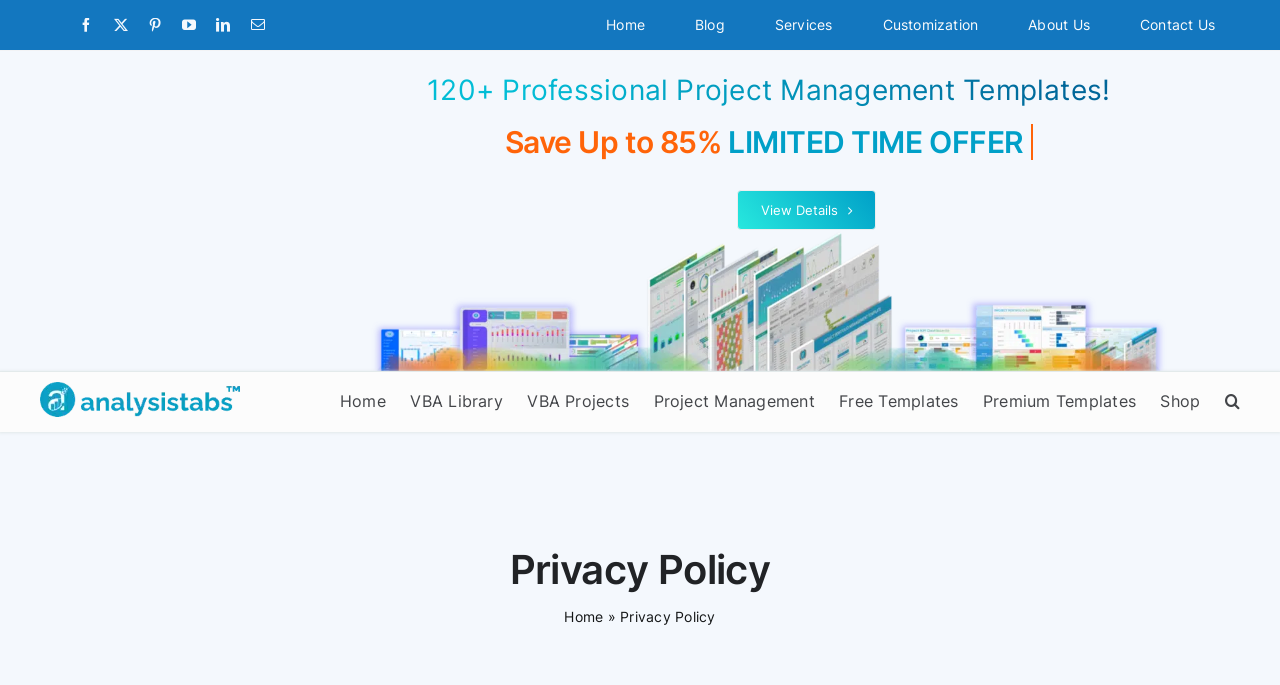Use the information in the screenshot to answer the question comprehensively: What is the name of the website?

I determined the name of the website by looking at the link 'analysistabs' with the image 'Analysistabs' which suggests that it is the name of the website.